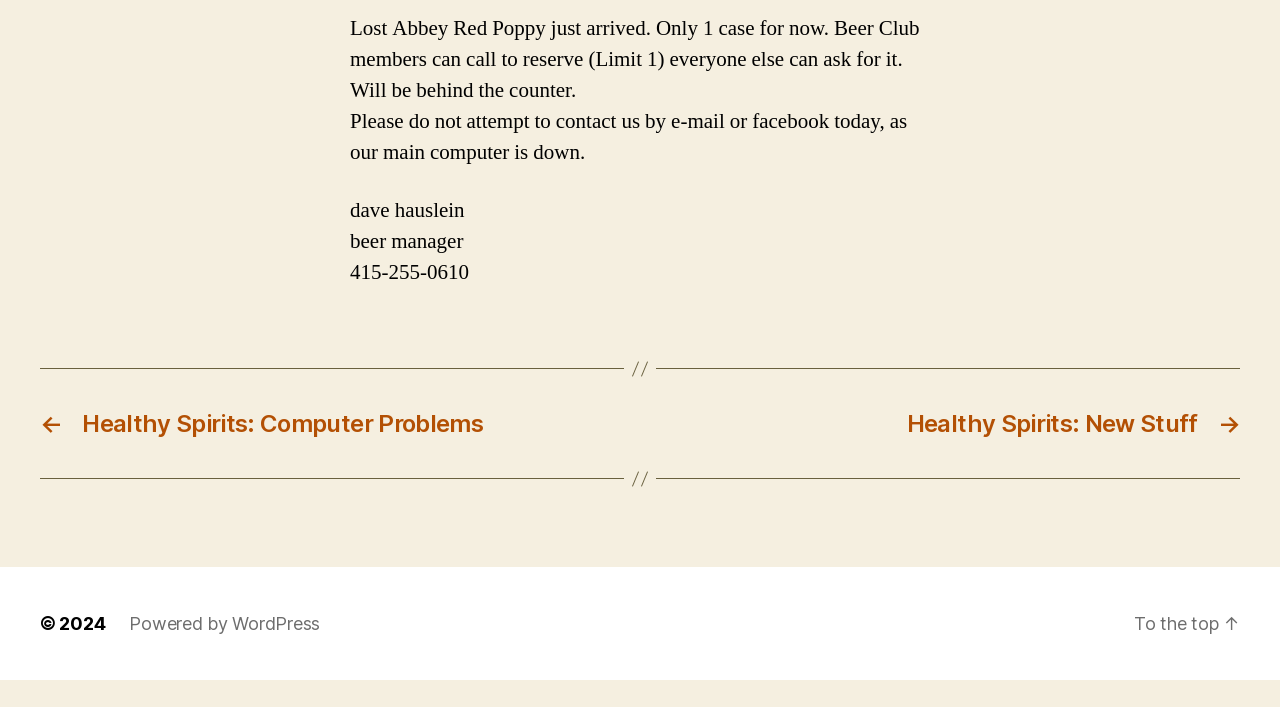Based on the element description: "PPEEE Co.,Ltd", identify the UI element and provide its bounding box coordinates. Use four float numbers between 0 and 1, [left, top, right, bottom].

None